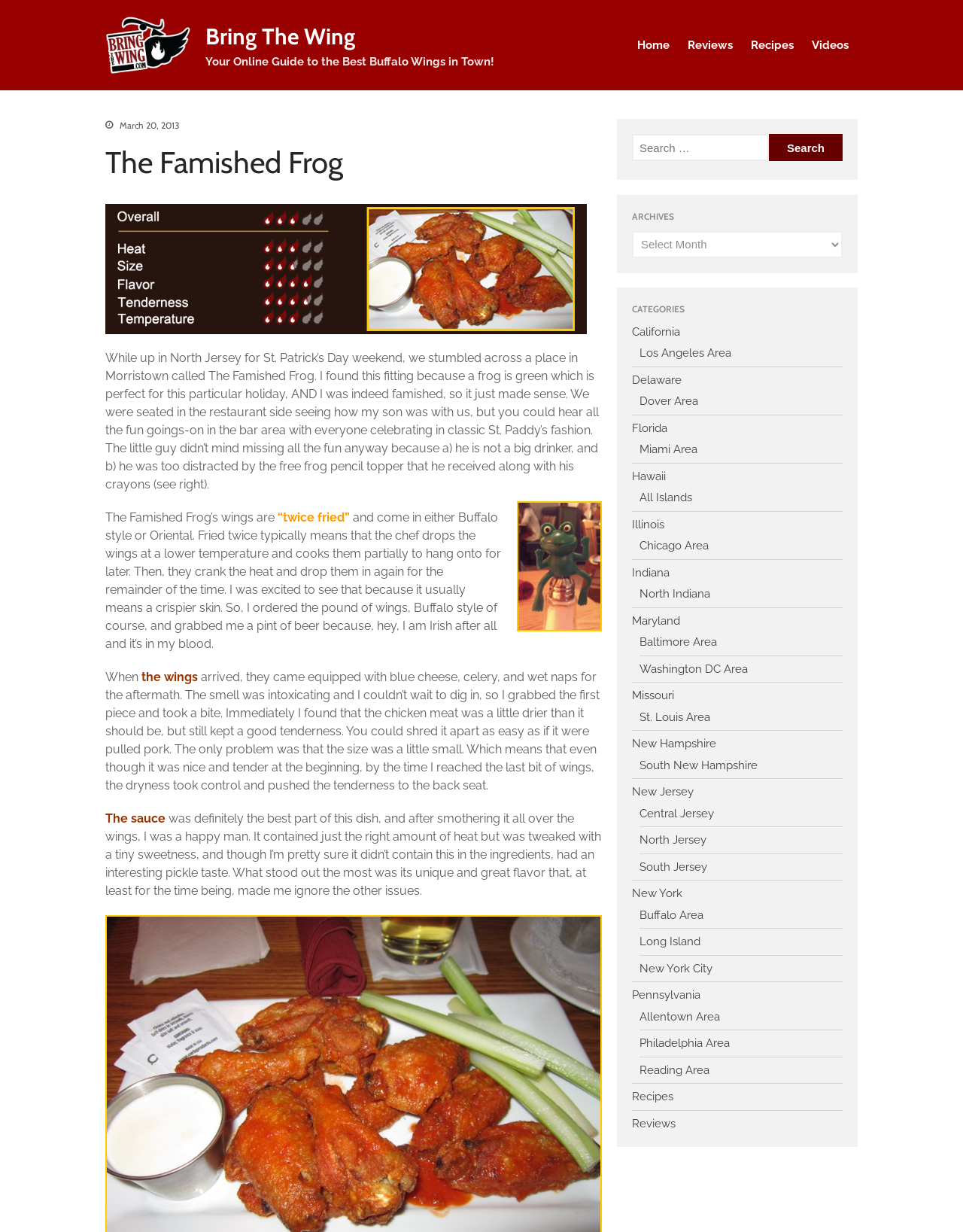Highlight the bounding box coordinates of the element you need to click to perform the following instruction: "Check out the ARCHIVES."

[0.832, 0.336, 0.98, 0.347]